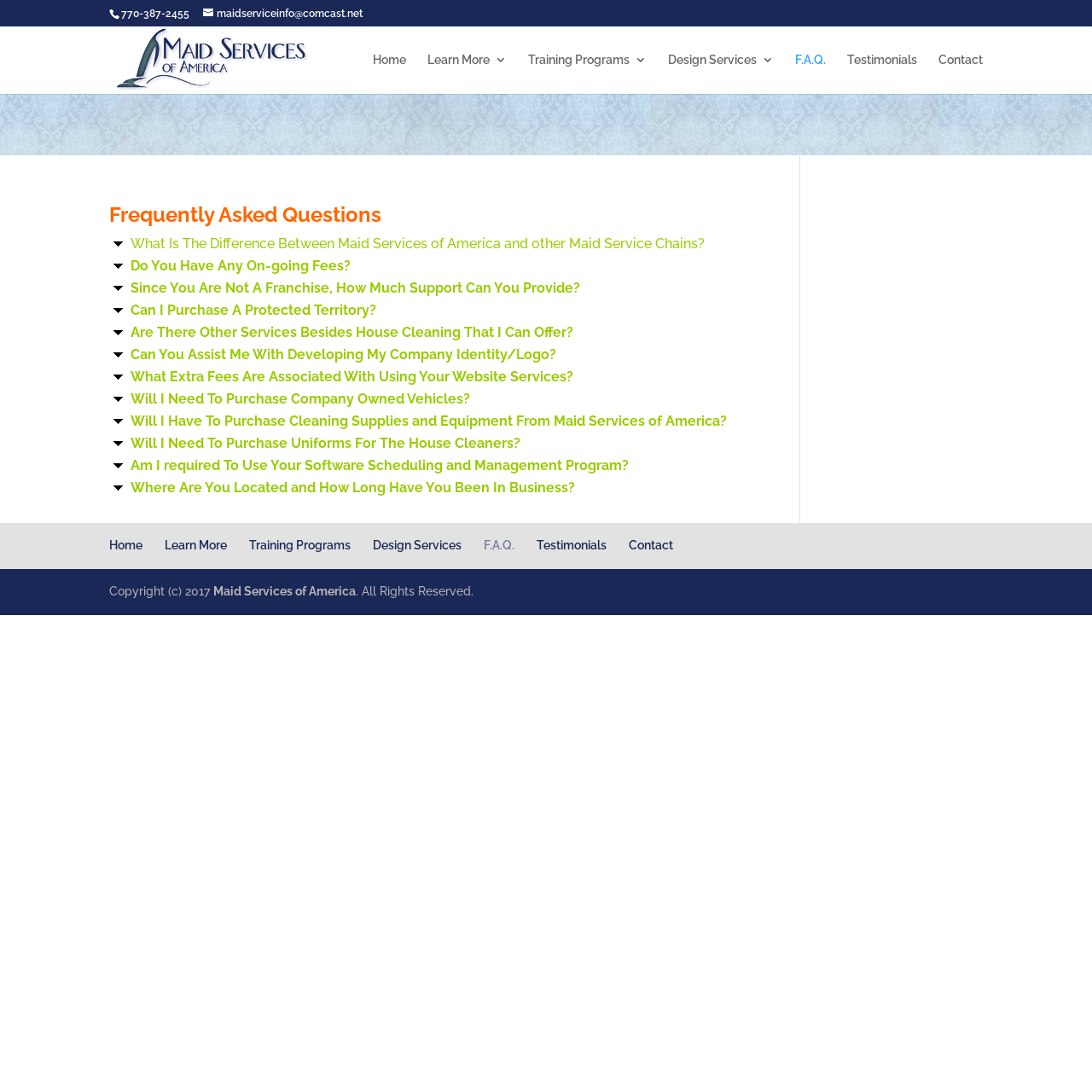Summarize the webpage with intricate details.

The webpage is about Maid Services of America, a company that provides maid services. At the top of the page, there is a warning message and some technical information about the website's configuration file. Below this, there is a phone number and an email address. 

To the right of the email address, there is a logo of Maid Services of America, which is an image. Above the logo, there are several links to different sections of the website, including Home, Learn More, Training Programs, Design Services, F.A.Q., Testimonials, and Contact.

The main content of the page is an article with a title "Frequently Asked Questions". This section contains a list of questions and answers about the company's services, including the differences between Maid Services of America and other maid service chains, fees, support, territory protection, and company identity development.

At the bottom of the page, there is a footer section with a set of links to the same sections as above, as well as a copyright notice with the year 2017 and a link to Maid Services of America.